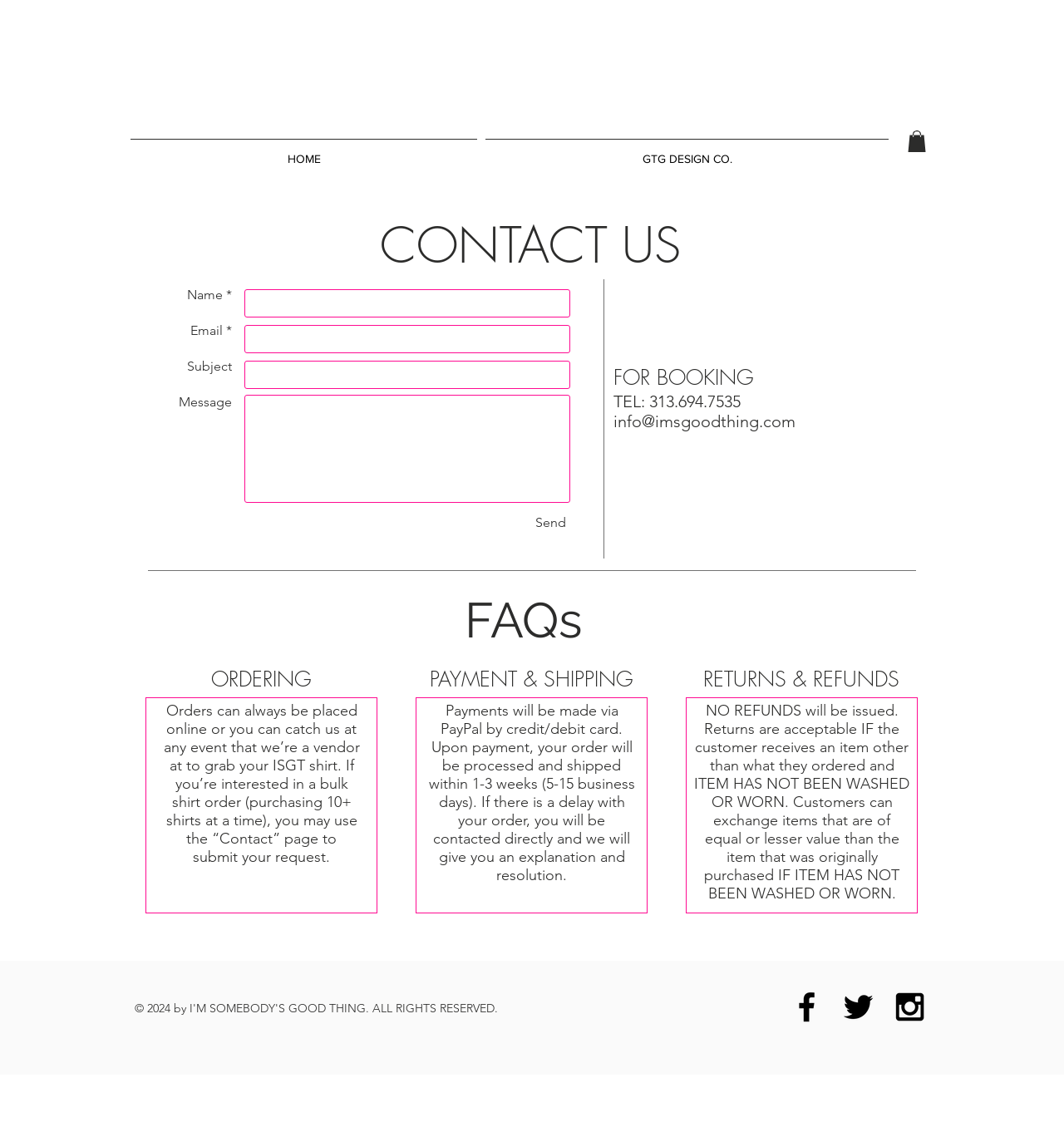Determine the bounding box coordinates of the clickable region to carry out the instruction: "Click the Facebook icon".

[0.74, 0.88, 0.777, 0.915]